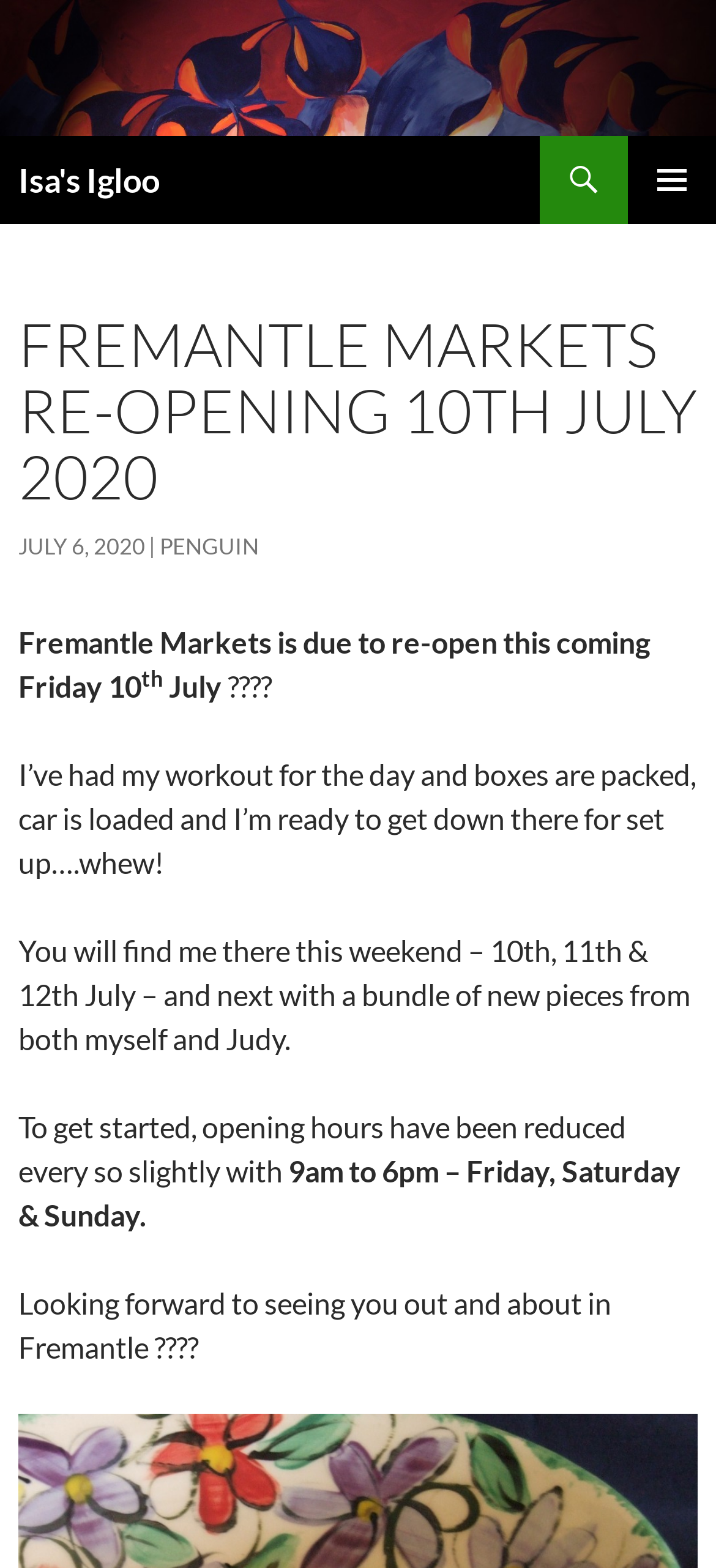Provide a one-word or brief phrase answer to the question:
Who else's pieces will be available at the market?

Judy